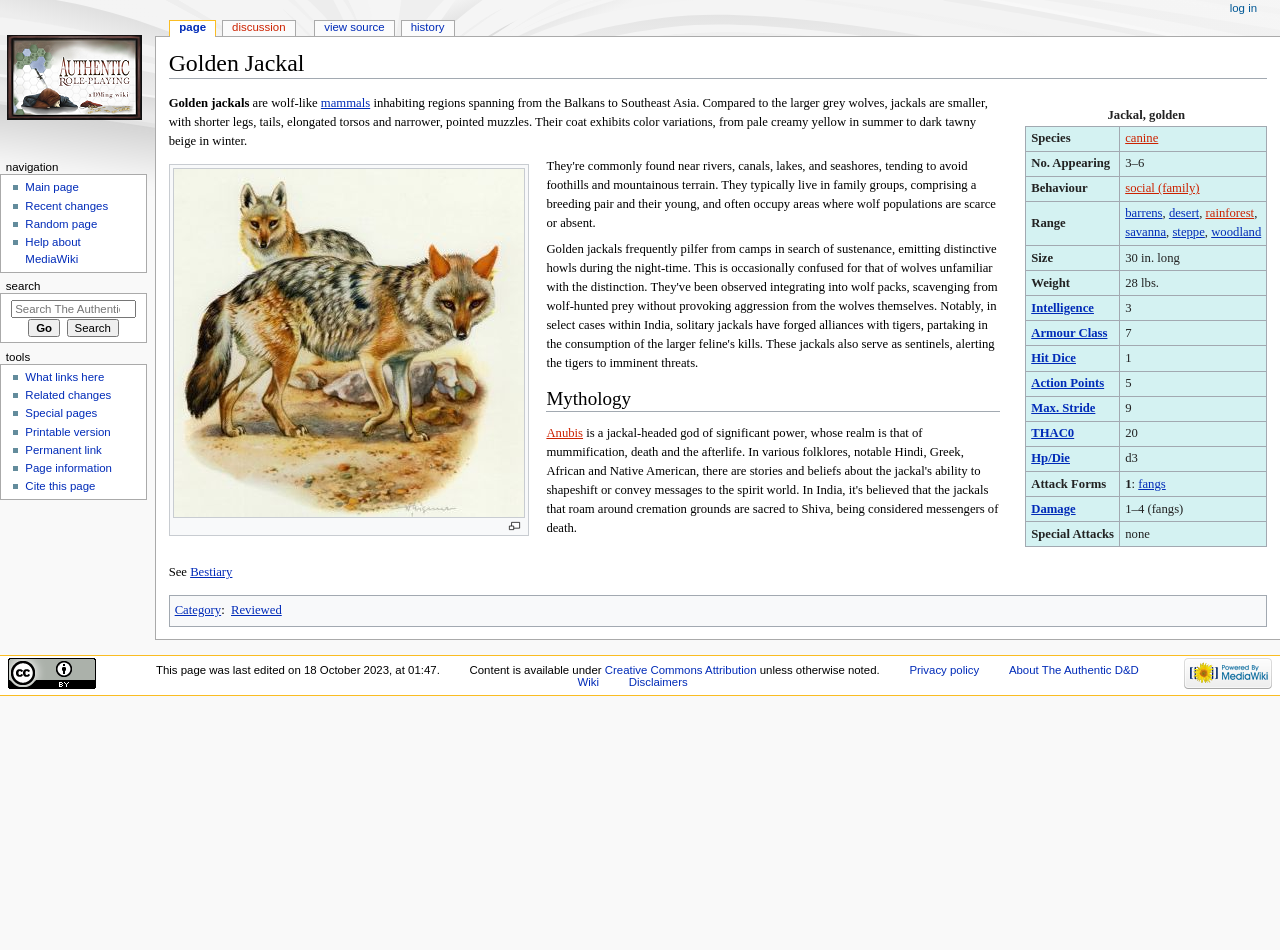Locate the bounding box coordinates of the clickable region to complete the following instruction: "Read more about canine."

[0.879, 0.138, 0.905, 0.153]